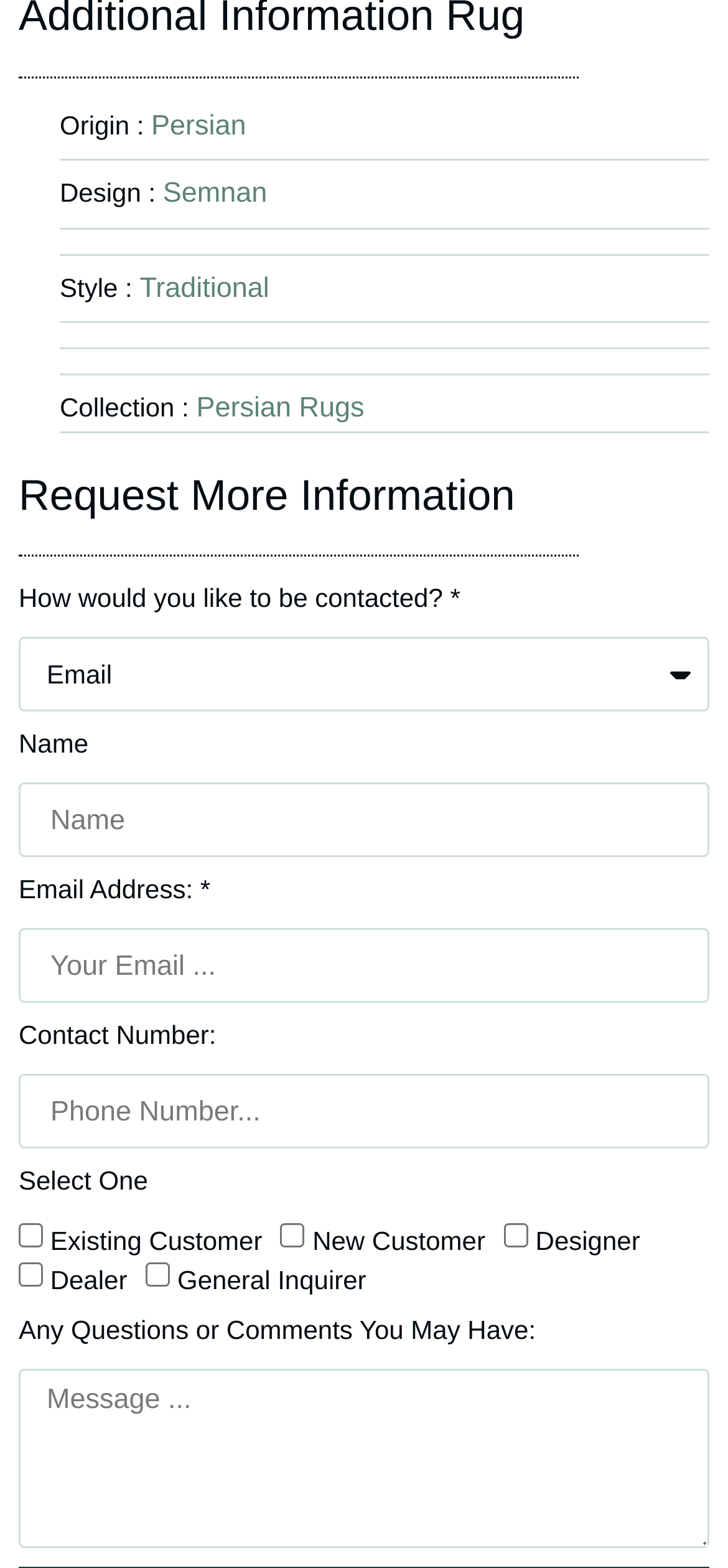Locate the bounding box coordinates of the clickable area needed to fulfill the instruction: "Click on 'Persian'".

[0.208, 0.068, 0.338, 0.095]